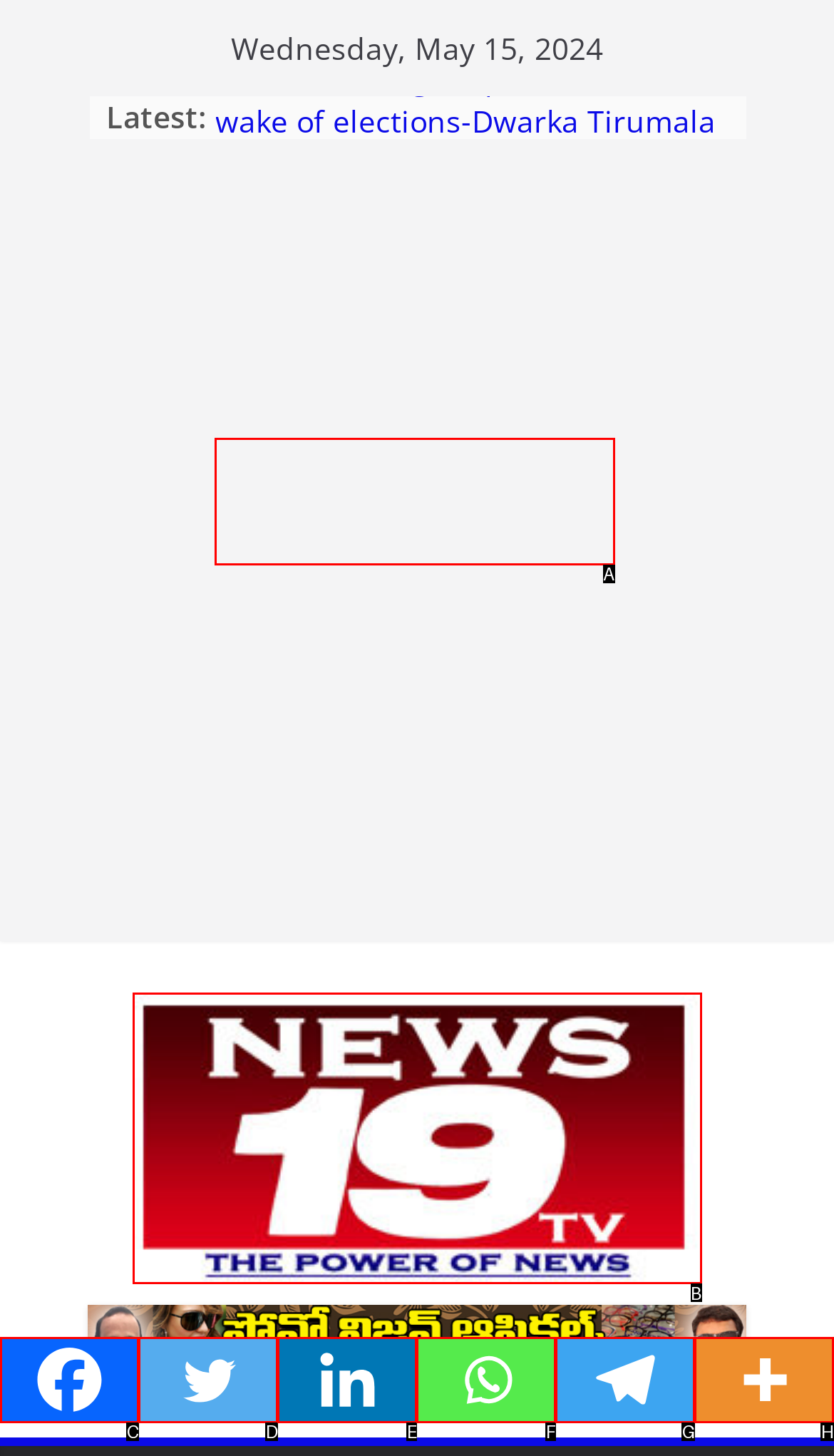Select the letter of the UI element that matches this task: Visit the 'Narendra Modi has filed for nomination as the Varanasi Parliament candidate' news page
Provide the answer as the letter of the correct choice.

A